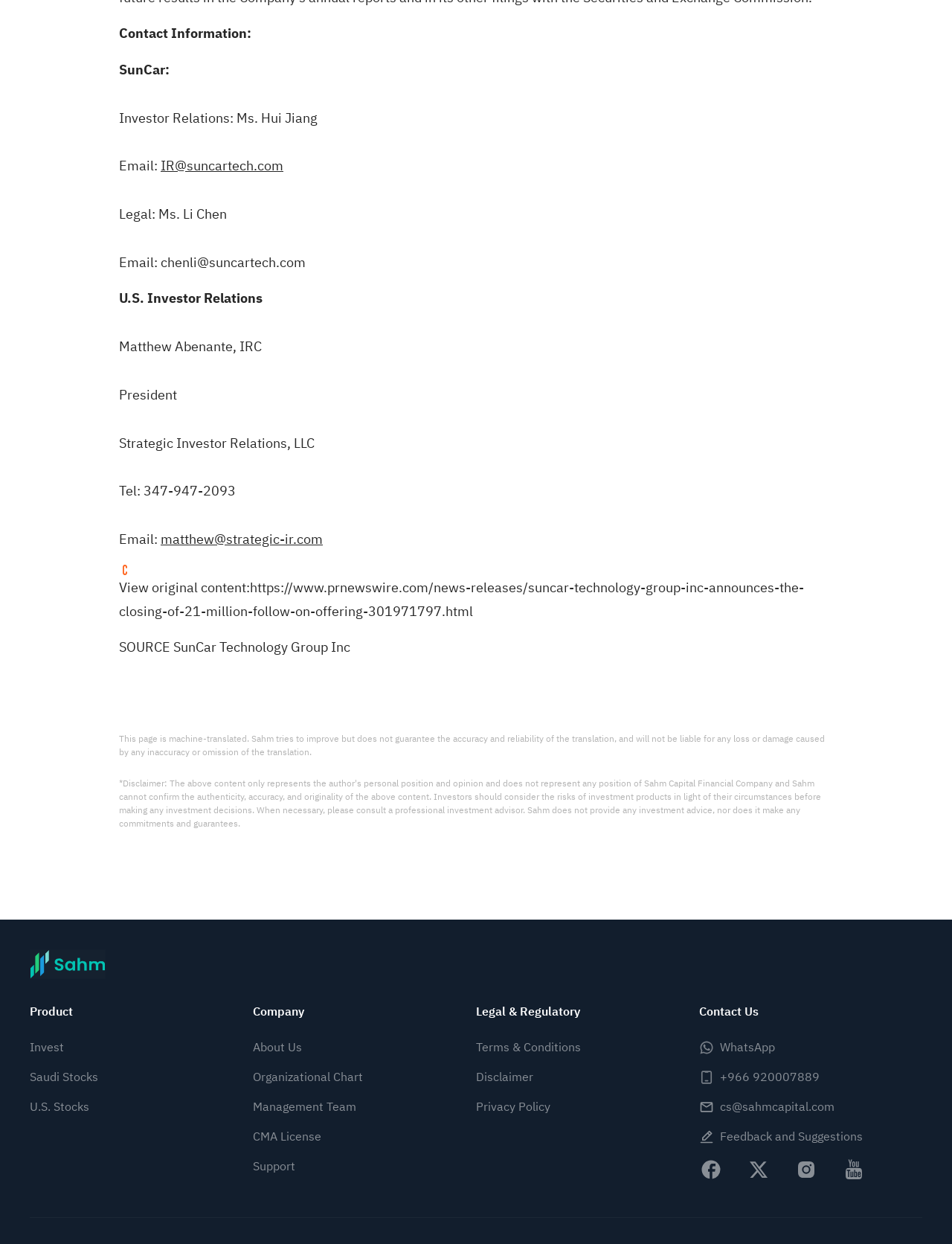Please identify the bounding box coordinates of the element's region that should be clicked to execute the following instruction: "Contact Us". The bounding box coordinates must be four float numbers between 0 and 1, i.e., [left, top, right, bottom].

[0.734, 0.807, 0.797, 0.821]